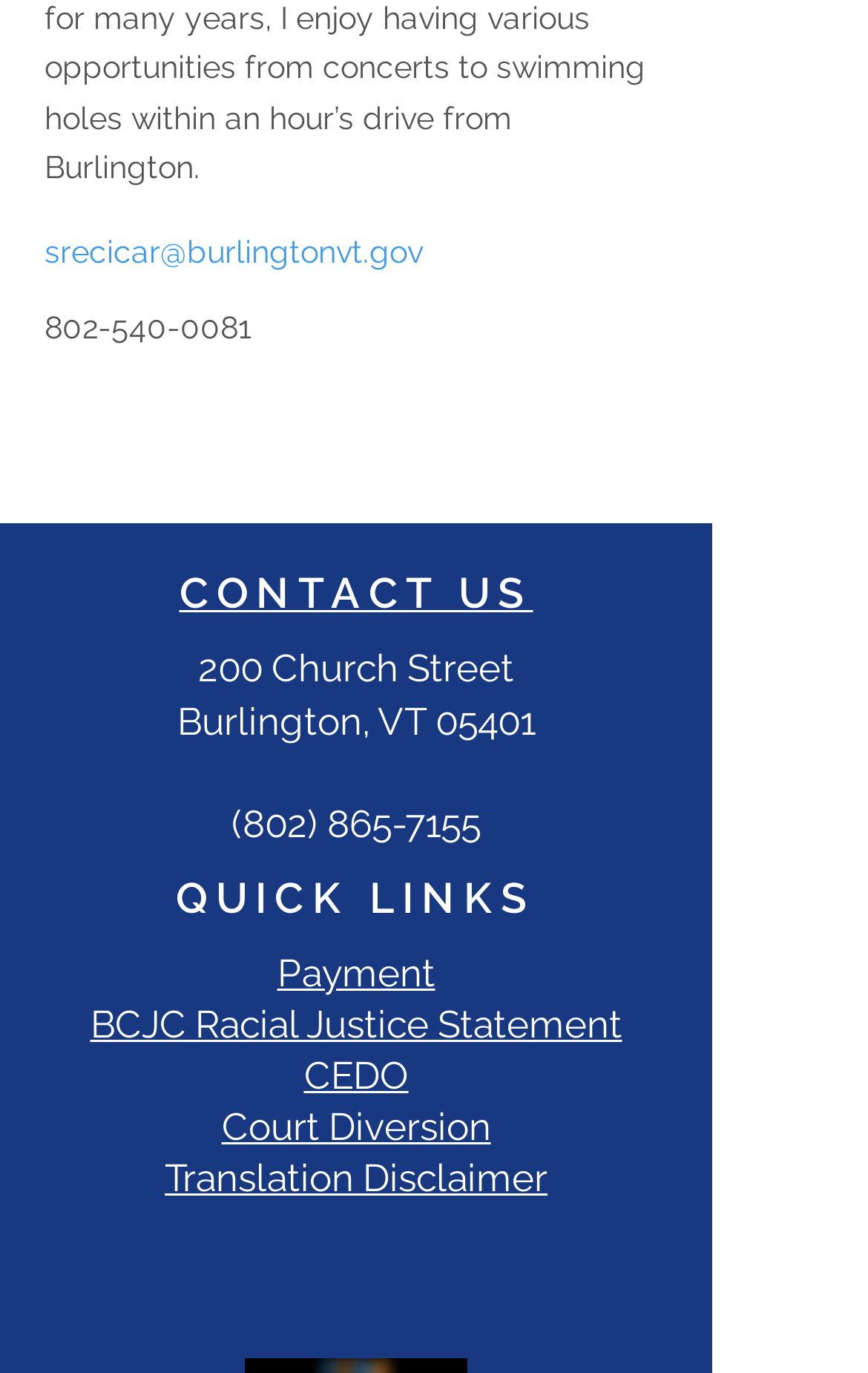What is the address of the location? Using the information from the screenshot, answer with a single word or phrase.

200 Church Street, Burlington, VT 05401